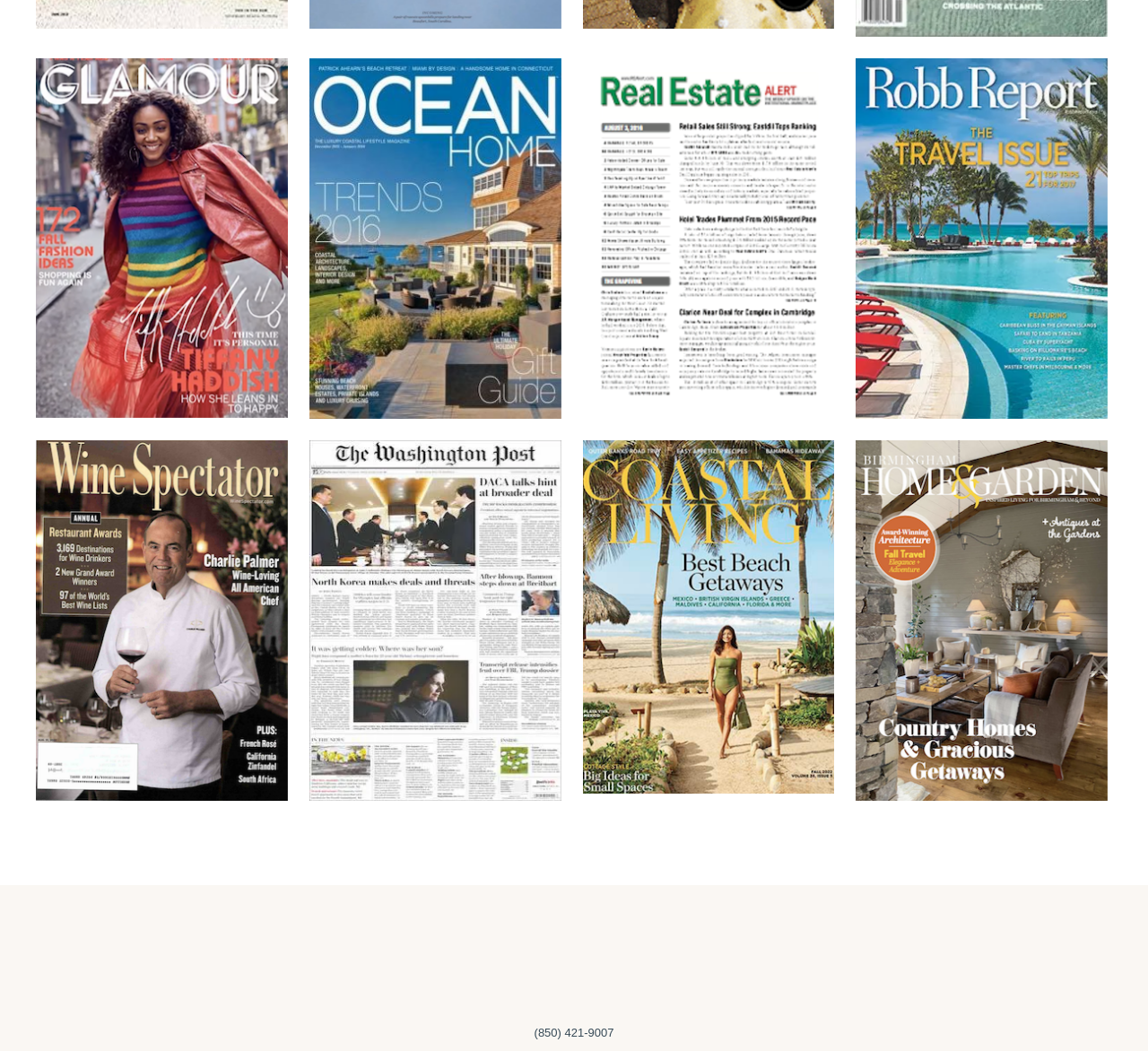Please locate the clickable area by providing the bounding box coordinates to follow this instruction: "Search for Rolex watches".

None